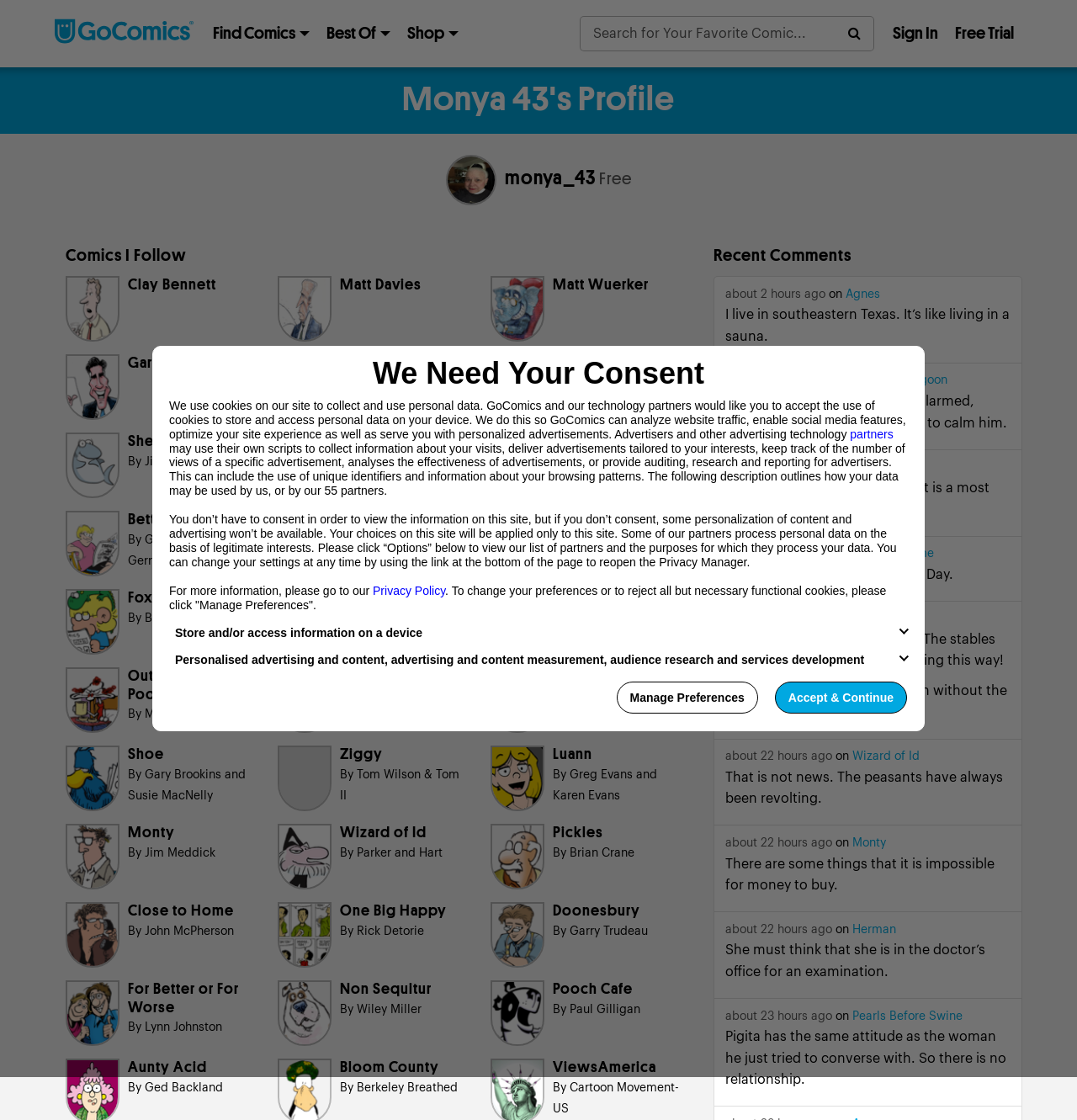Please identify the bounding box coordinates of where to click in order to follow the instruction: "Read about classic movies".

None